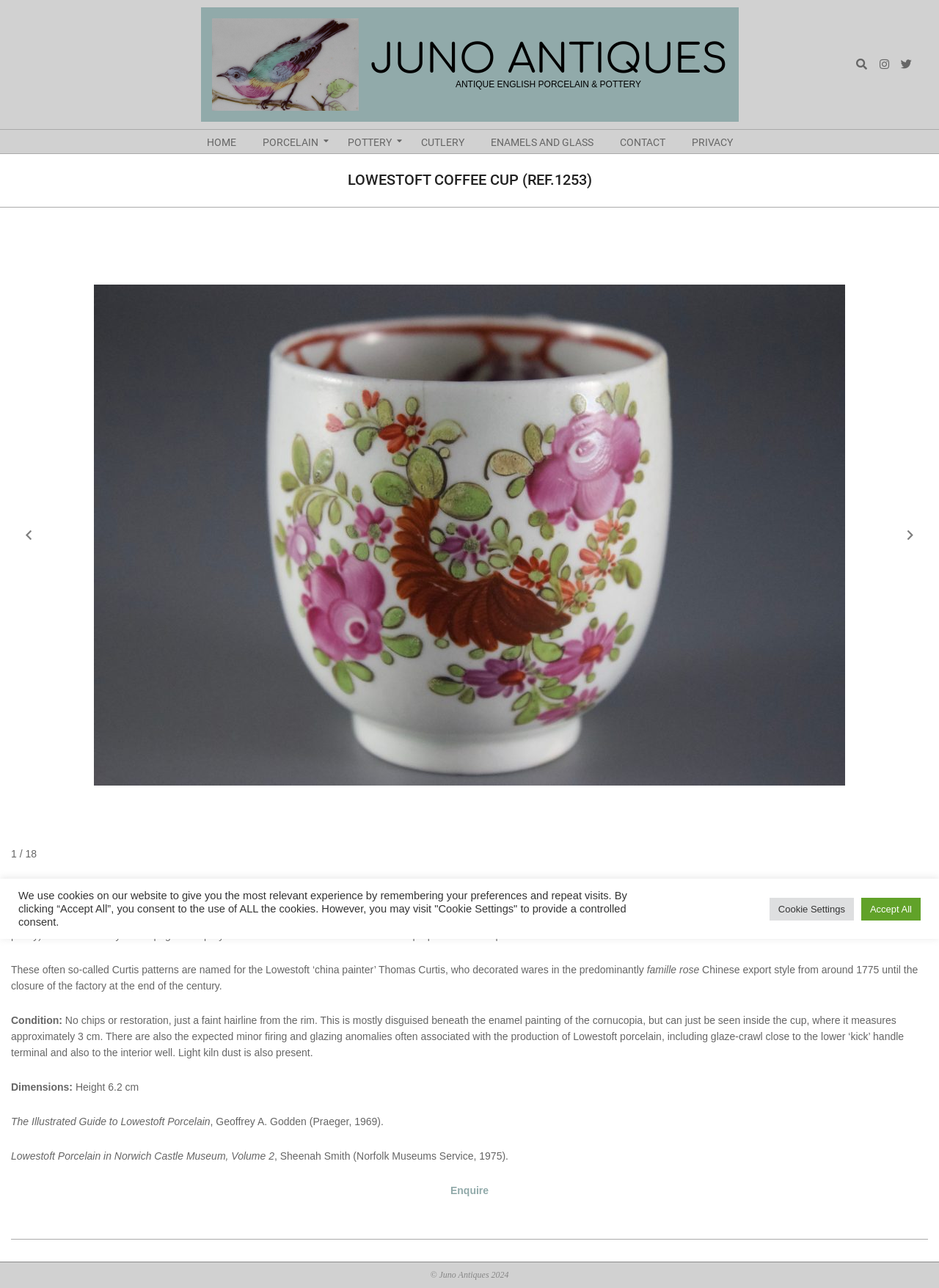Please find the bounding box coordinates of the section that needs to be clicked to achieve this instruction: "Navigate to the previous slide".

[0.02, 0.407, 0.041, 0.424]